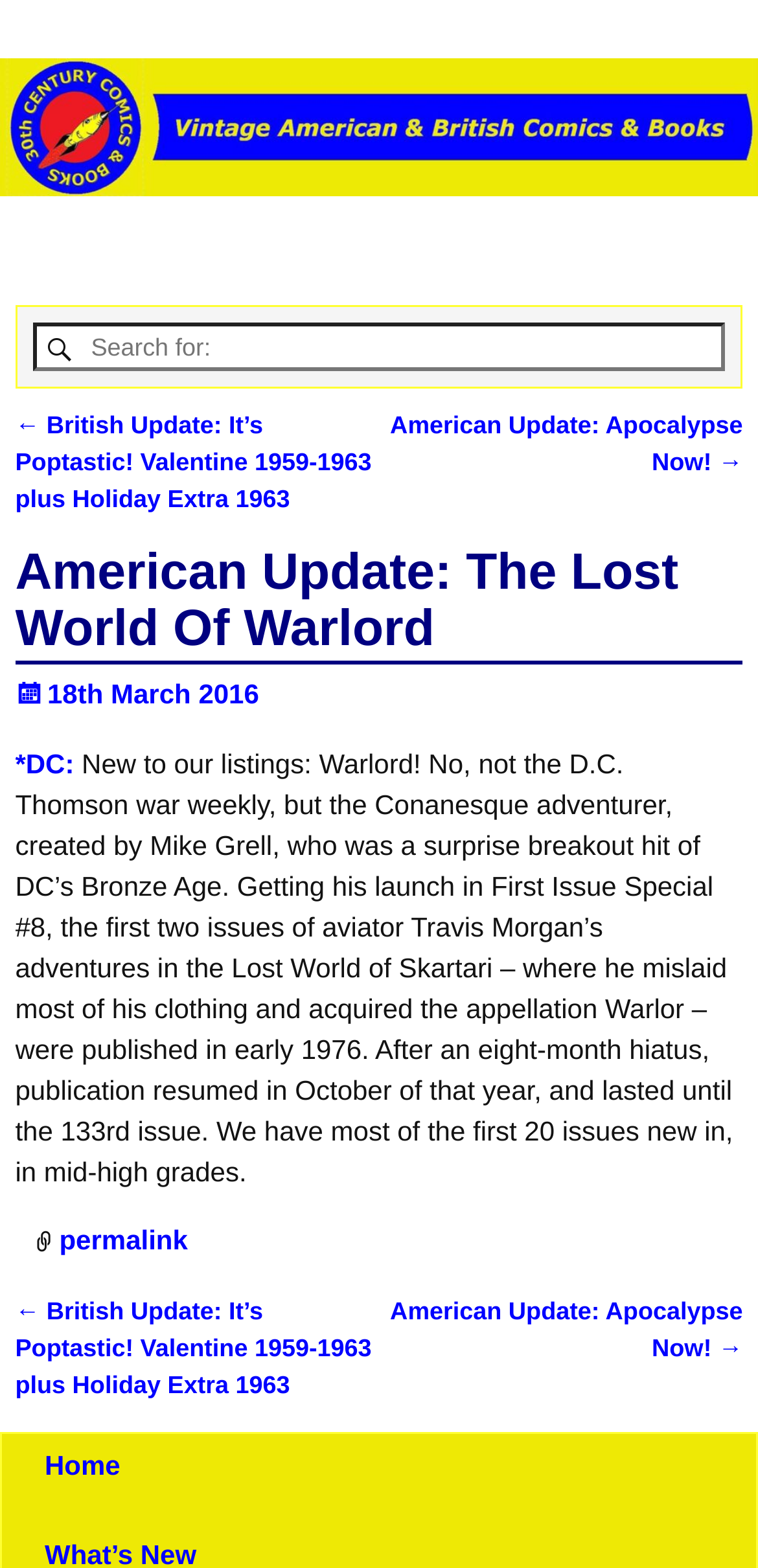What is the grade of the Warlord issues available?
Can you provide an in-depth and detailed response to the question?

In the article section, it is mentioned that 'We have most of the first 20 issues new in, in mid-high grades.' This indicates that the available issues of Warlord are in mid-high grades.